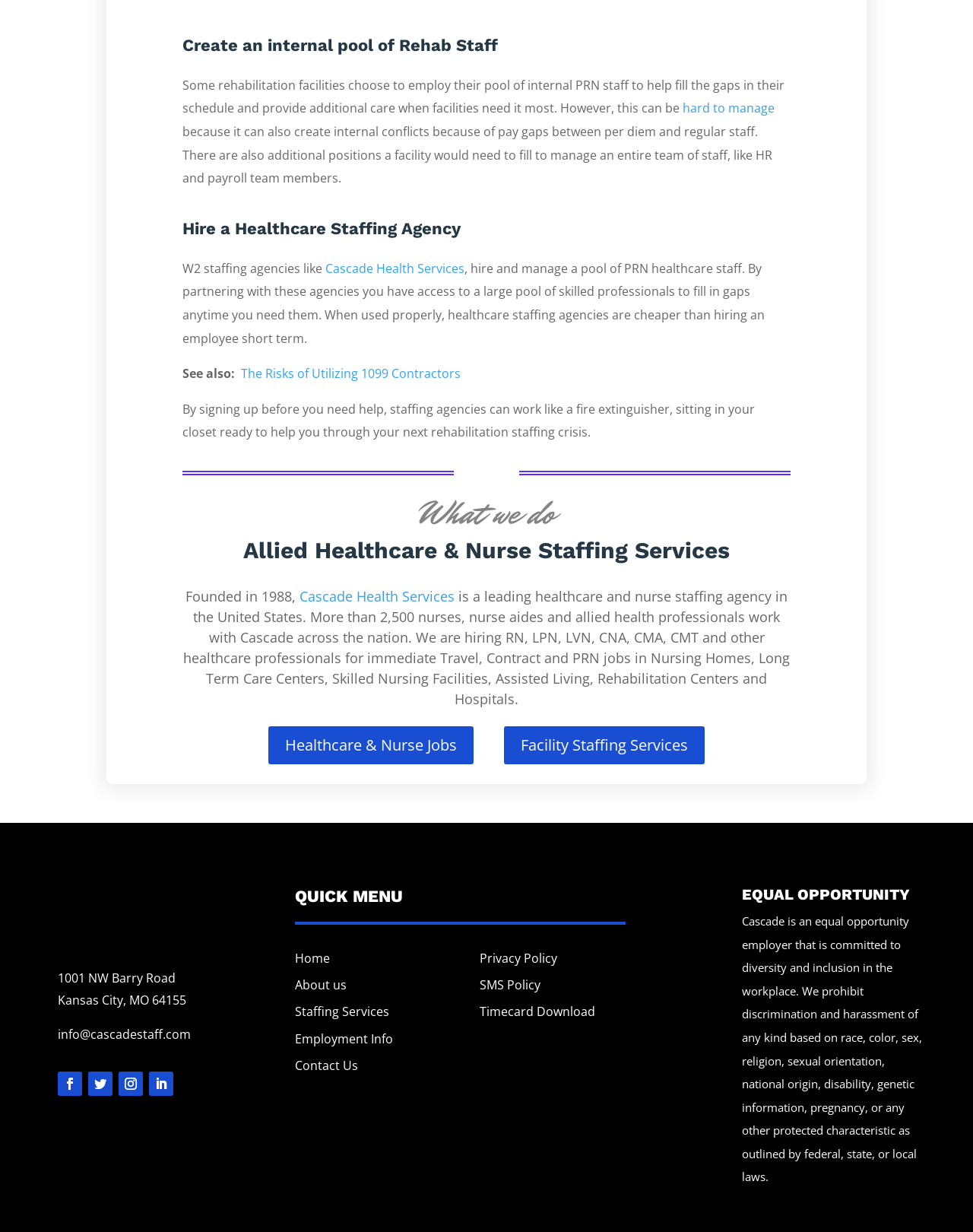Kindly provide the bounding box coordinates of the section you need to click on to fulfill the given instruction: "Contact 'info@cascadestaff.com'".

[0.059, 0.832, 0.196, 0.846]